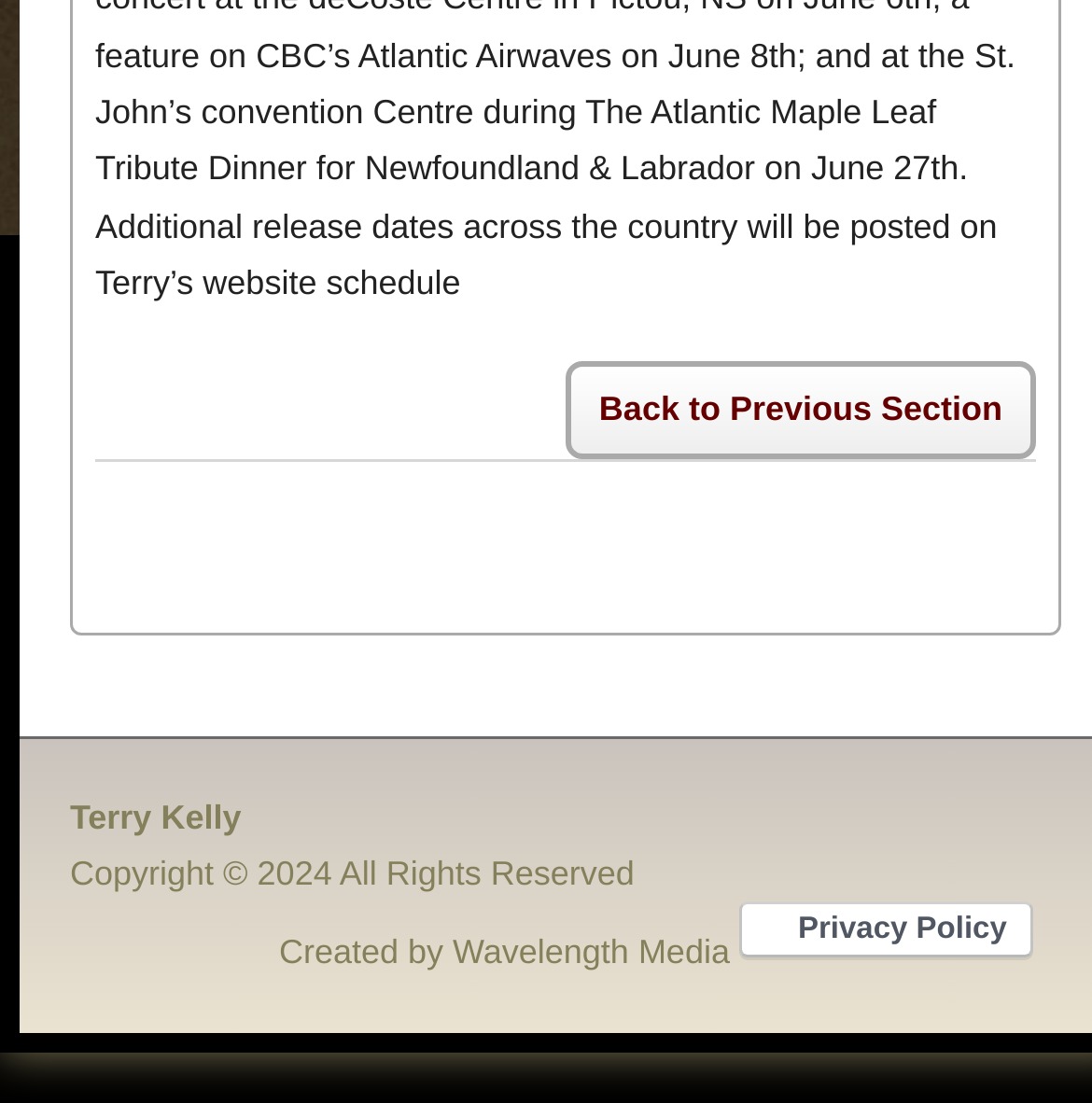Ascertain the bounding box coordinates for the UI element detailed here: "Wavelength Media". The coordinates should be provided as [left, top, right, bottom] with each value being a float between 0 and 1.

[0.415, 0.846, 0.668, 0.882]